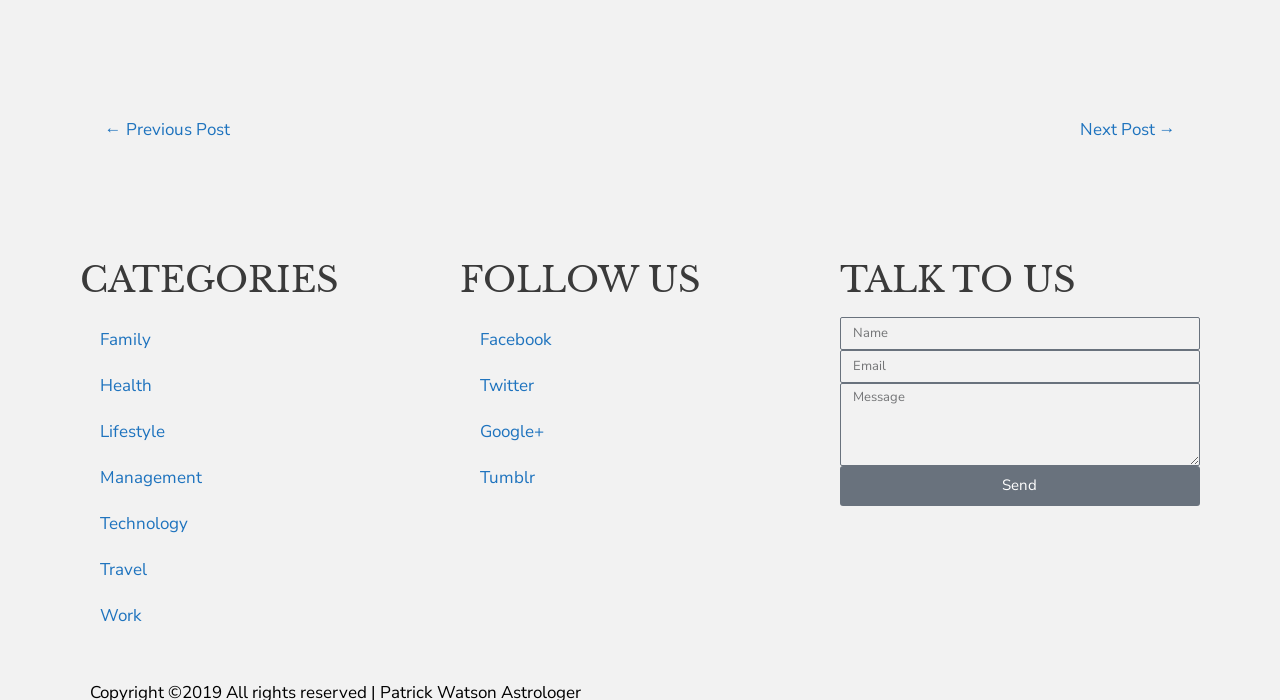Identify the bounding box coordinates for the region of the element that should be clicked to carry out the instruction: "enter your name". The bounding box coordinates should be four float numbers between 0 and 1, i.e., [left, top, right, bottom].

[0.656, 0.453, 0.937, 0.5]